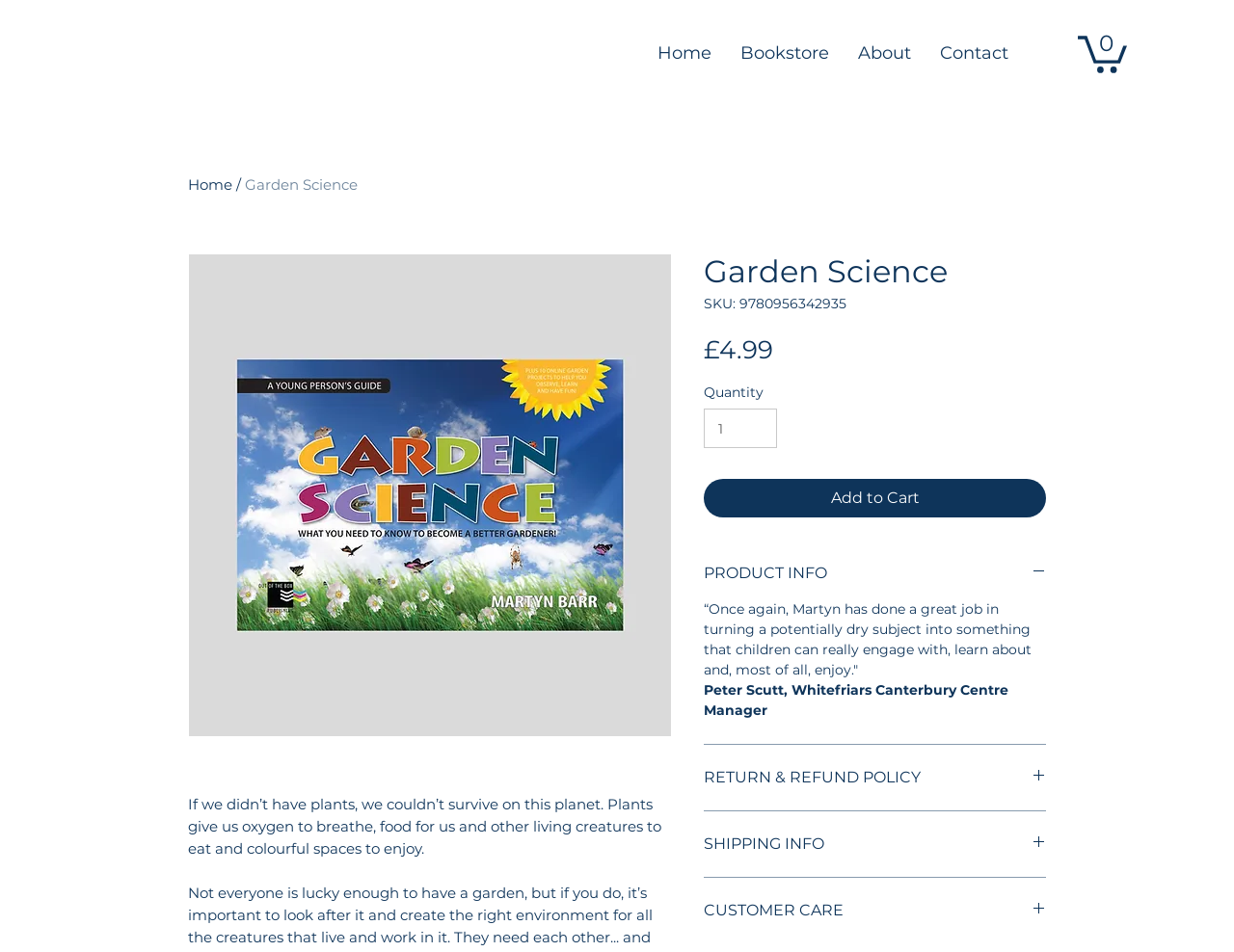Determine the bounding box coordinates of the clickable region to follow the instruction: "Click the 'PRODUCT INFO' button".

[0.57, 0.592, 0.848, 0.612]